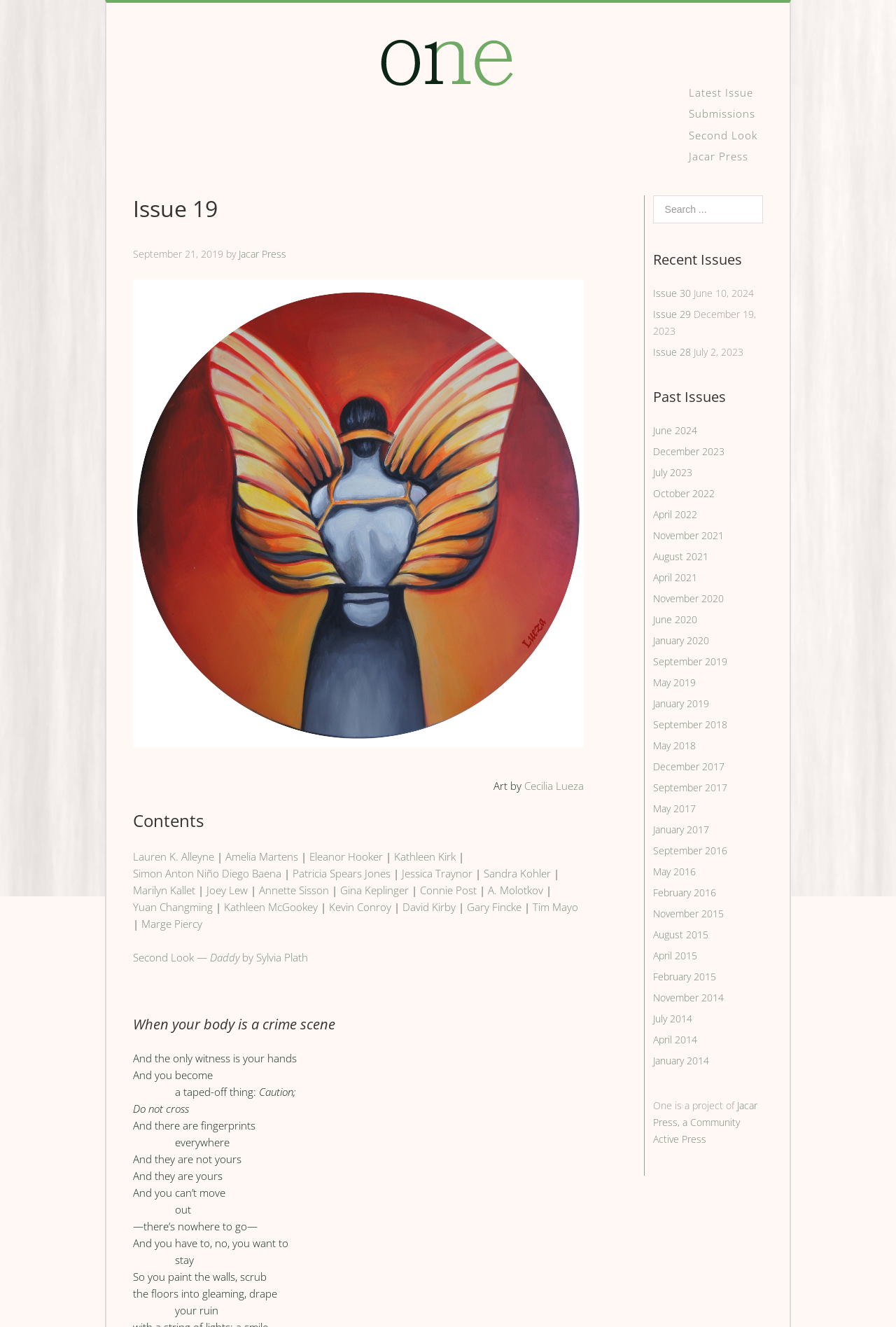What is the name of the second poet listed in the contents section?
Observe the image and answer the question with a one-word or short phrase response.

Amelia Martens